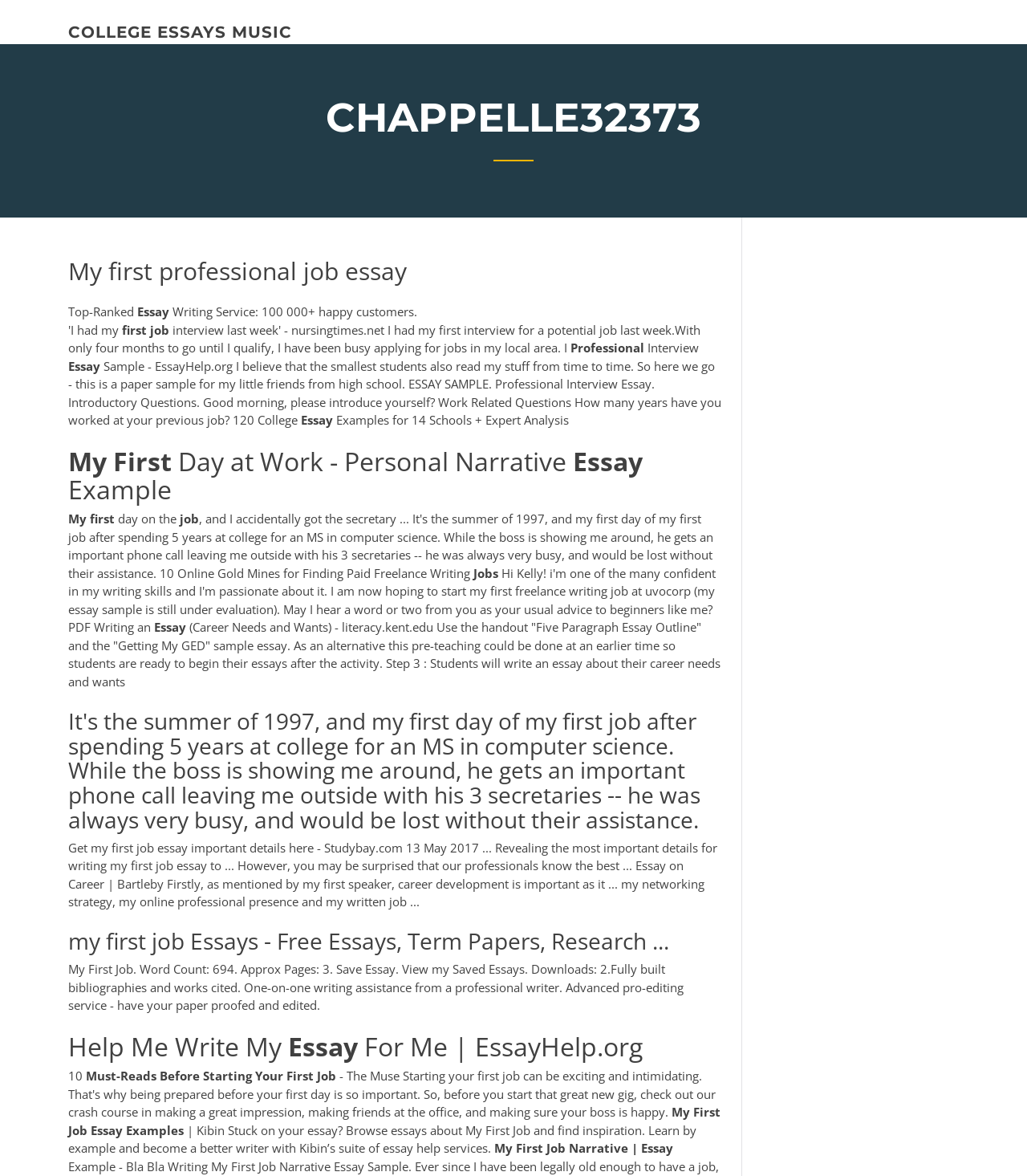What is the format of the 'My First Job' essay?
Can you provide an in-depth and detailed response to the question?

After analyzing the webpage content, I can see that the format of the 'My First Job' essay is PDF, as mentioned in the static text 'PDF'.